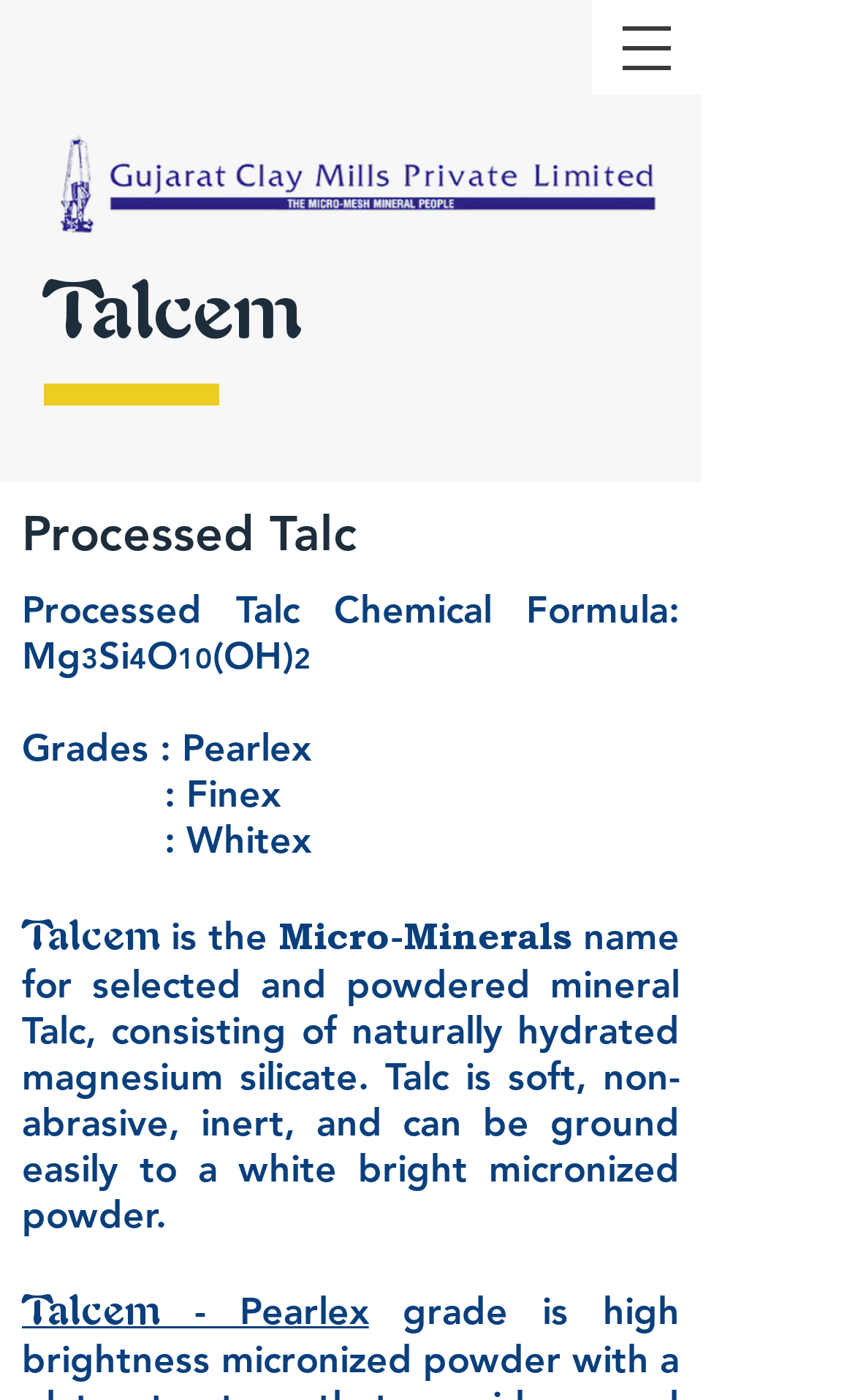Explain the webpage's design and content in an elaborate manner.

The webpage is about Talcum, specifically Gujarat Clay Mills. At the top right corner, there is a button to open a navigation menu. Below it, there is a logo image of the company. Next to the logo, the heading "Talcem" is displayed prominently. 

Underneath the heading, there is another heading "Processed Talc" followed by its chemical formula, which is broken down into several parts: "Mg", "Si", "O", "10", and "(OH)". 

Below the chemical formula, there are three grades of talc listed: Pearlex, Finex, and Whitex. 

The main content of the webpage starts with the heading "Talcem" again, followed by a brief description of what Talcem is, which is a micro-mineral talc consisting of naturally hydrated magnesium silicate. The description highlights the properties of talc, including being soft, non-abrasive, inert, and easily ground into a white bright micronized powder. 

Finally, at the bottom of the page, there is another mention of "Talcem - Pearlex", which seems to be a specific type of talc product.